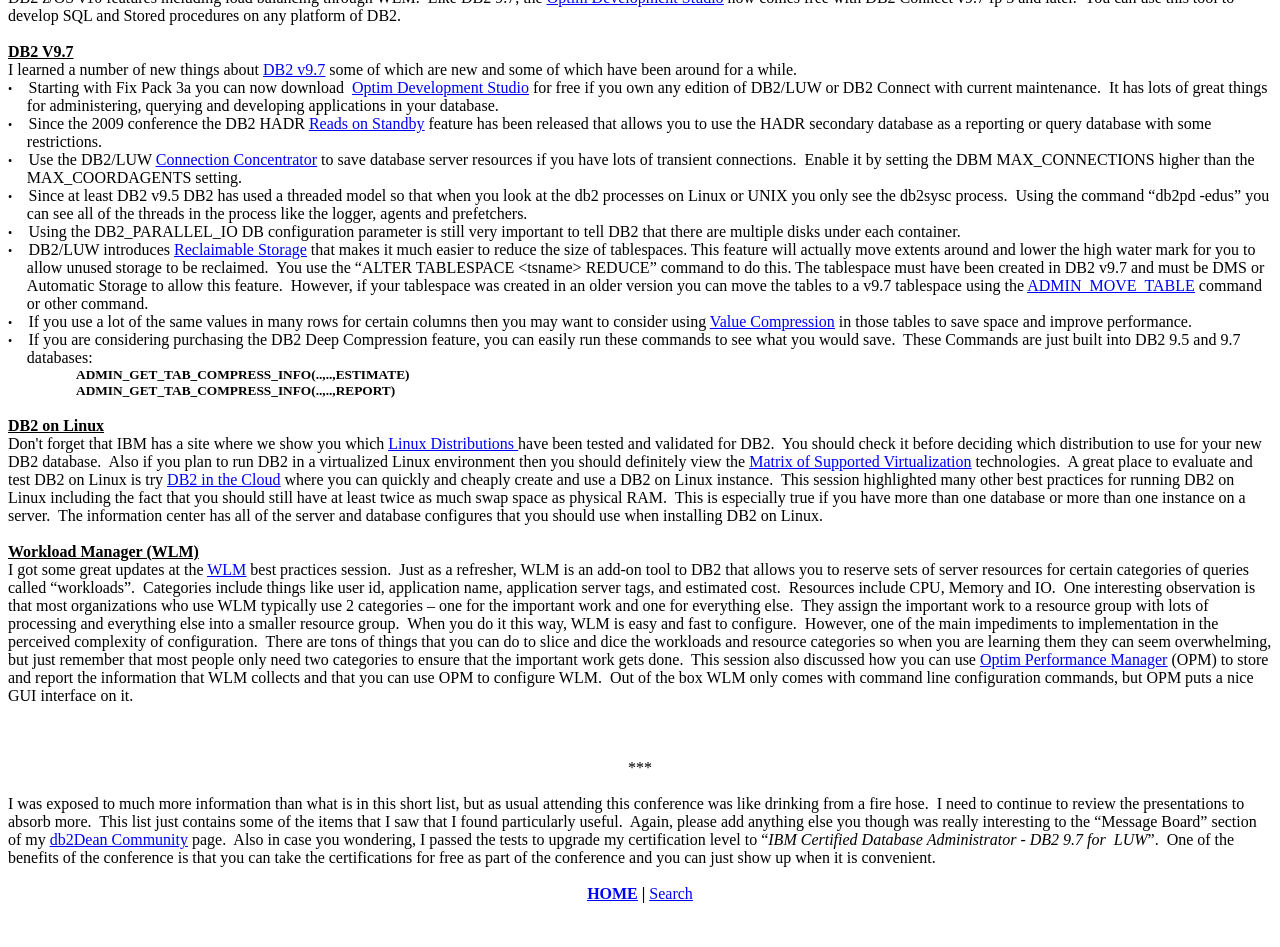Bounding box coordinates must be specified in the format (top-left x, top-left y, bottom-right x, bottom-right y). All values should be floating point numbers between 0 and 1. What are the bounding box coordinates of the UI element described as: DB2 in the Cloud

[0.131, 0.497, 0.219, 0.515]